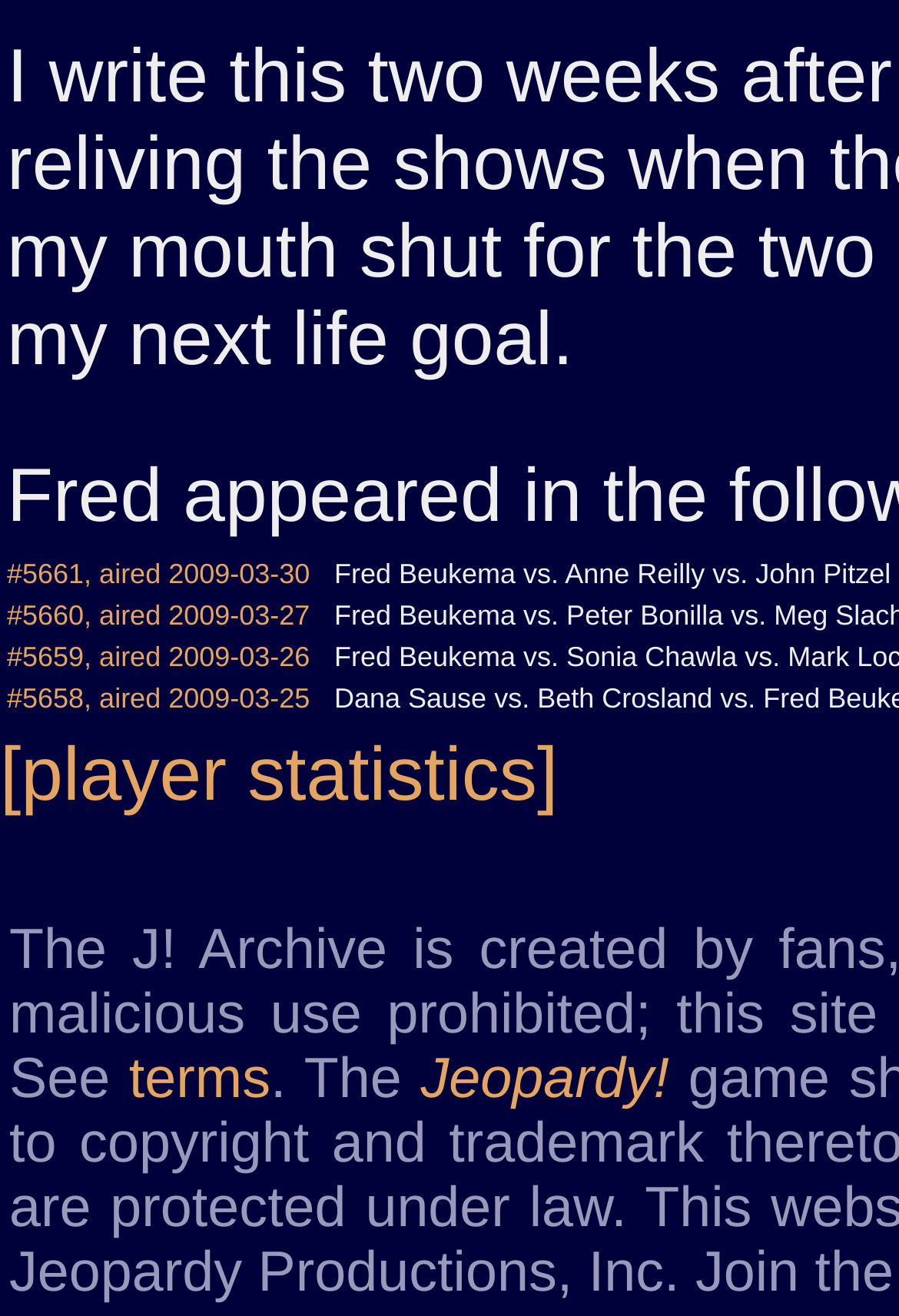Determine the bounding box for the HTML element described here: "[player statistics]". The coordinates should be given as [left, top, right, bottom] with each number being a float between 0 and 1.

[0.0, 0.555, 0.621, 0.62]